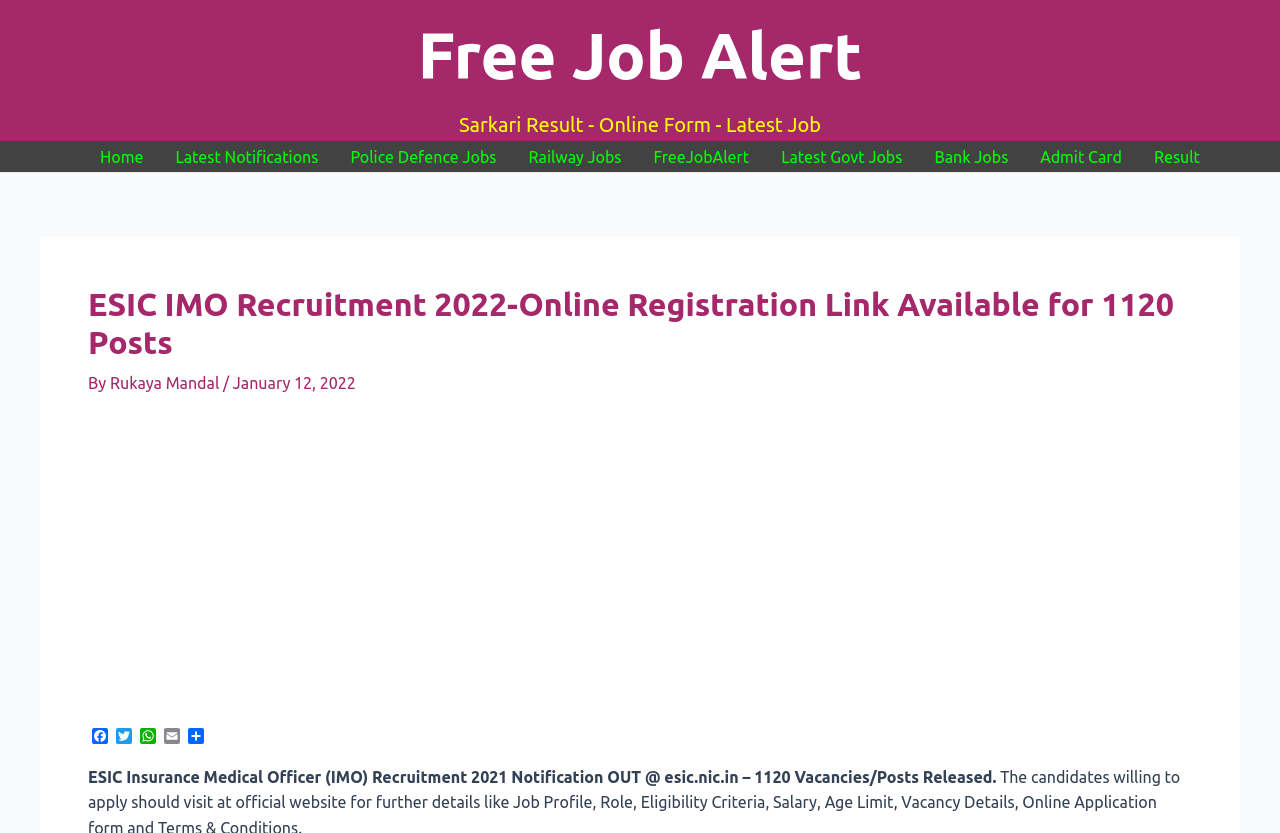Can you give a comprehensive explanation to the question given the content of the image?
What is the date of the article?

The answer can be found in the StaticText element with the text '/ January 12, 2022', which is located below the heading element with the text 'ESIC IMO Recruitment 2022-Online Registration Link Available for 1120 Posts'.